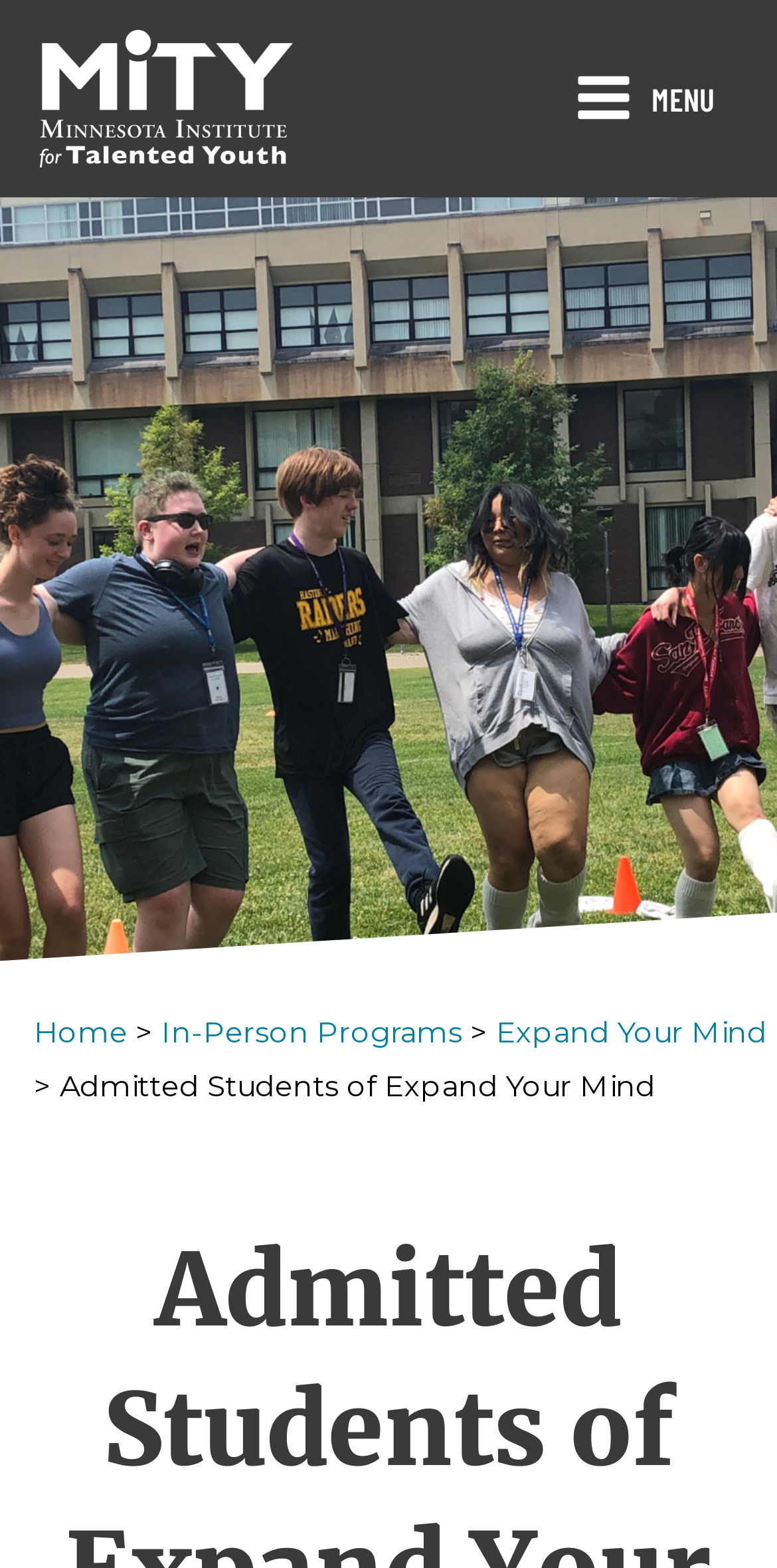How many menu items are there?
Provide a short answer using one word or a brief phrase based on the image.

4